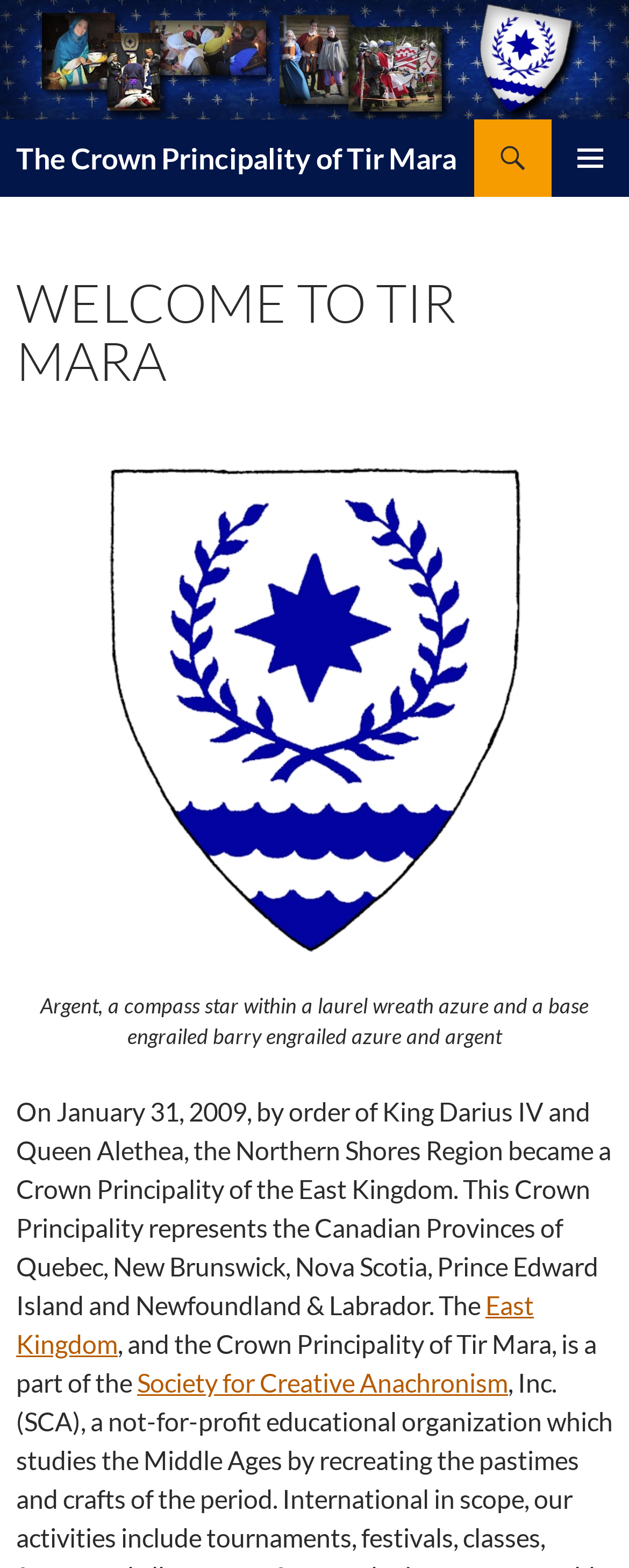Provide a short, one-word or phrase answer to the question below:
What is the name of the kingdom that Tir Mara is a part of?

East Kingdom